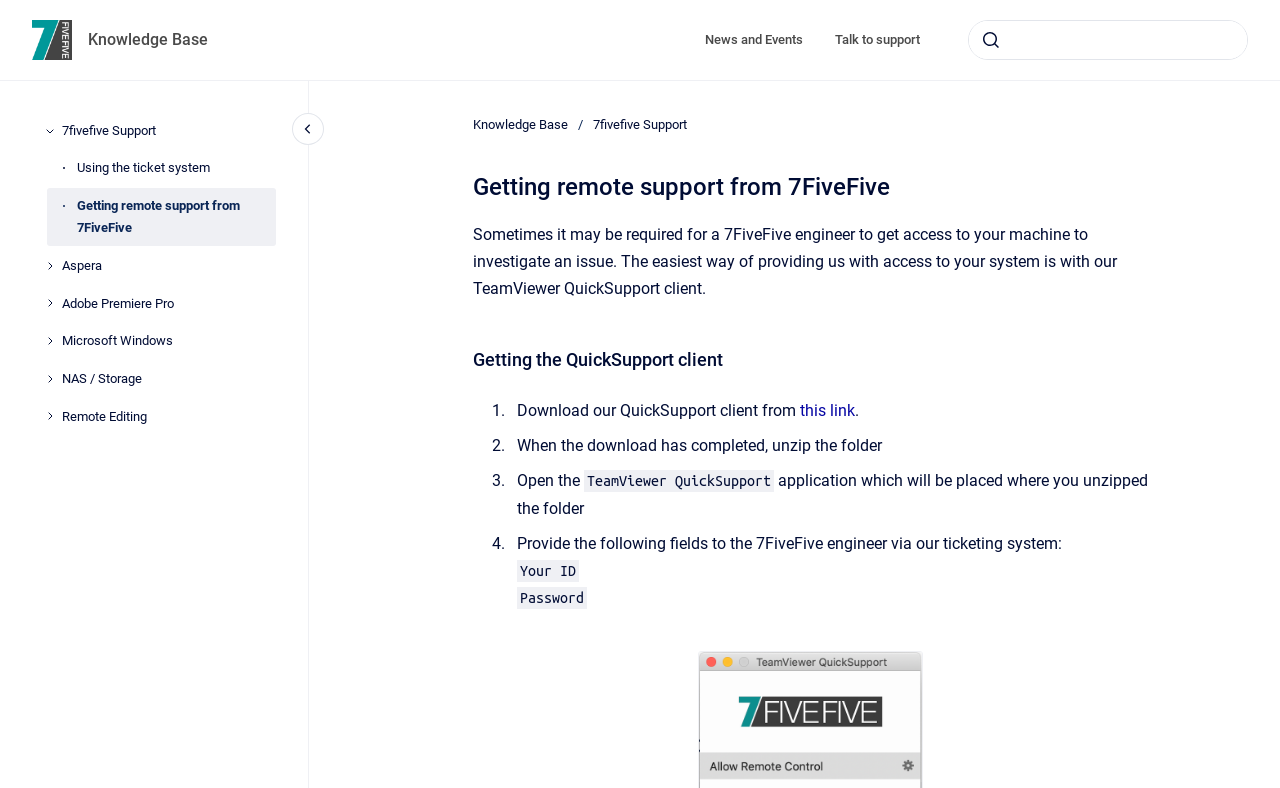Find the bounding box coordinates for the HTML element described as: "parent_node: 7fivefive Support aria-label="Close navigation"". The coordinates should consist of four float values between 0 and 1, i.e., [left, top, right, bottom].

[0.228, 0.143, 0.253, 0.184]